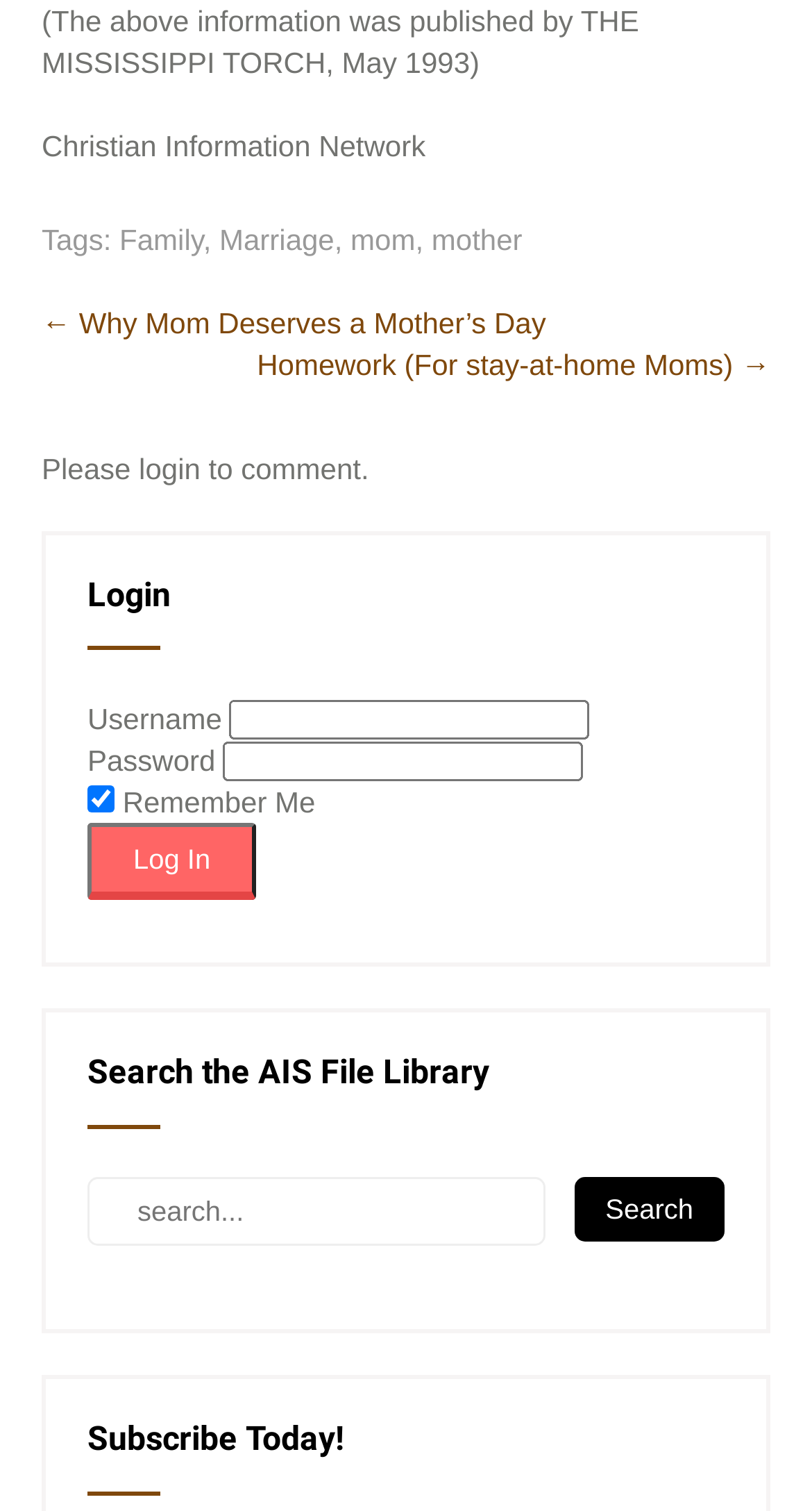What is the type of information provided by the Christian Information Network?
Based on the screenshot, provide your answer in one word or phrase.

Christian information